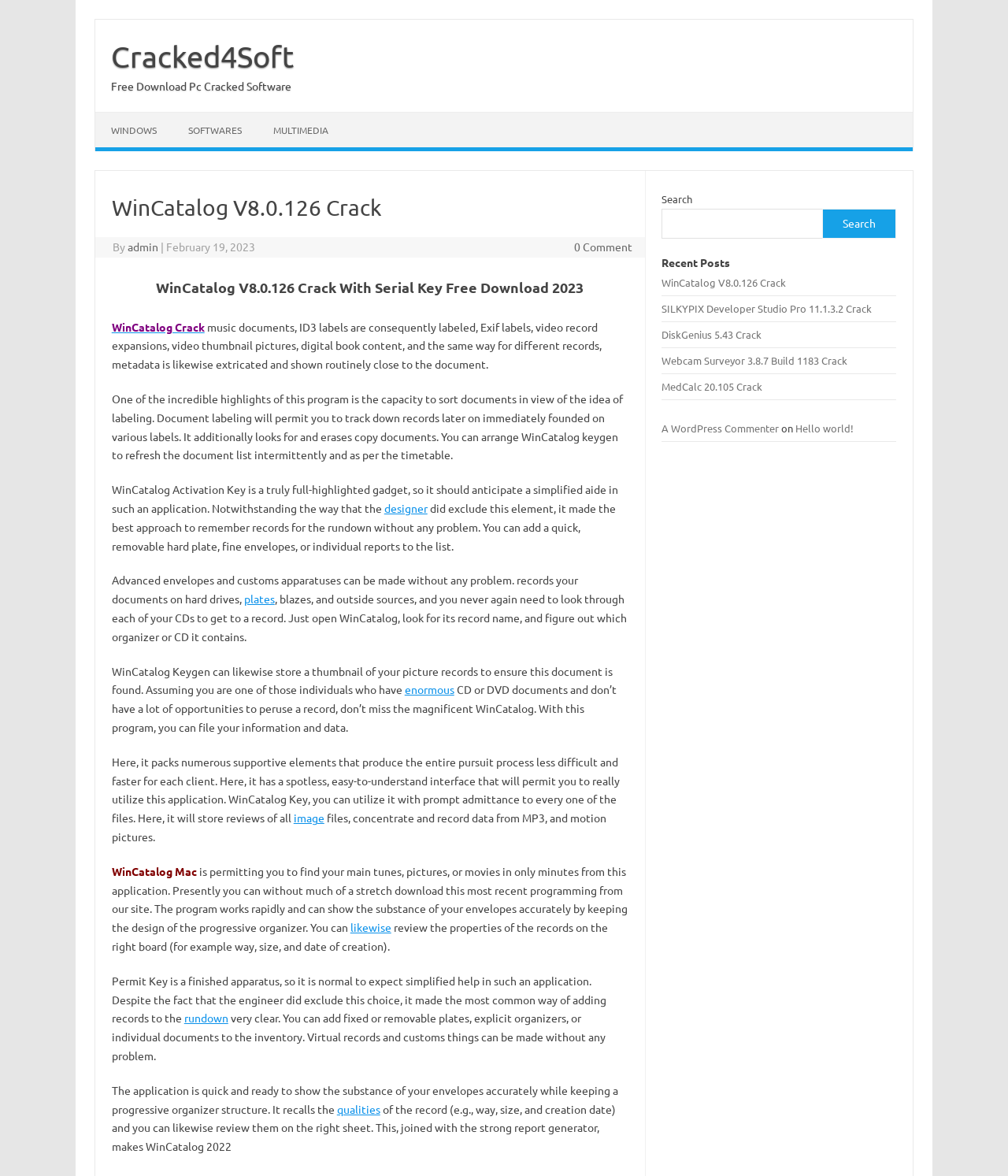Using the elements shown in the image, answer the question comprehensively: What is the name of the software being discussed?

Based on the webpage content, the software being discussed is WinCatalog, which is a disk catalog software that allows users to organize their massive collection of disks.